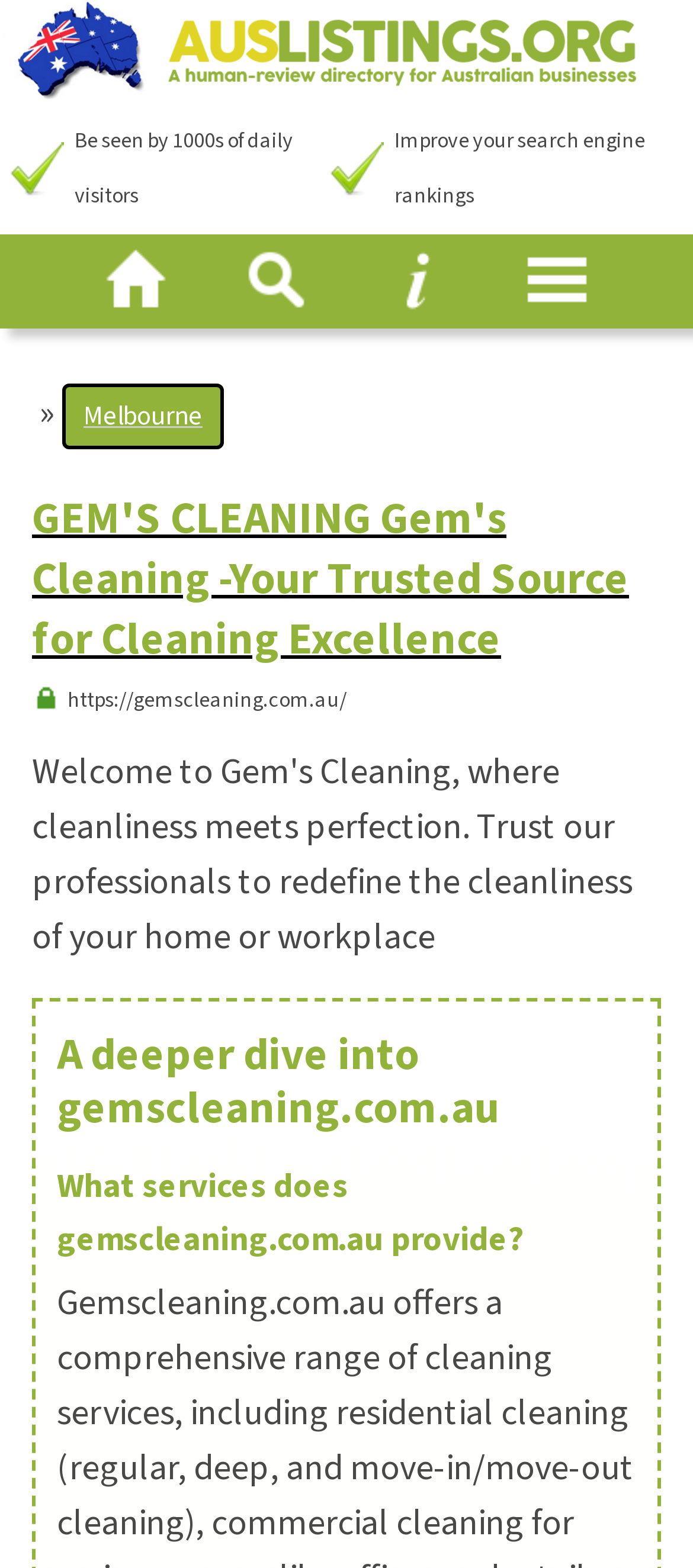Locate and generate the text content of the webpage's heading.

GEM'S CLEANING Gem's Cleaning -Your Trusted Source for Cleaning Excellence